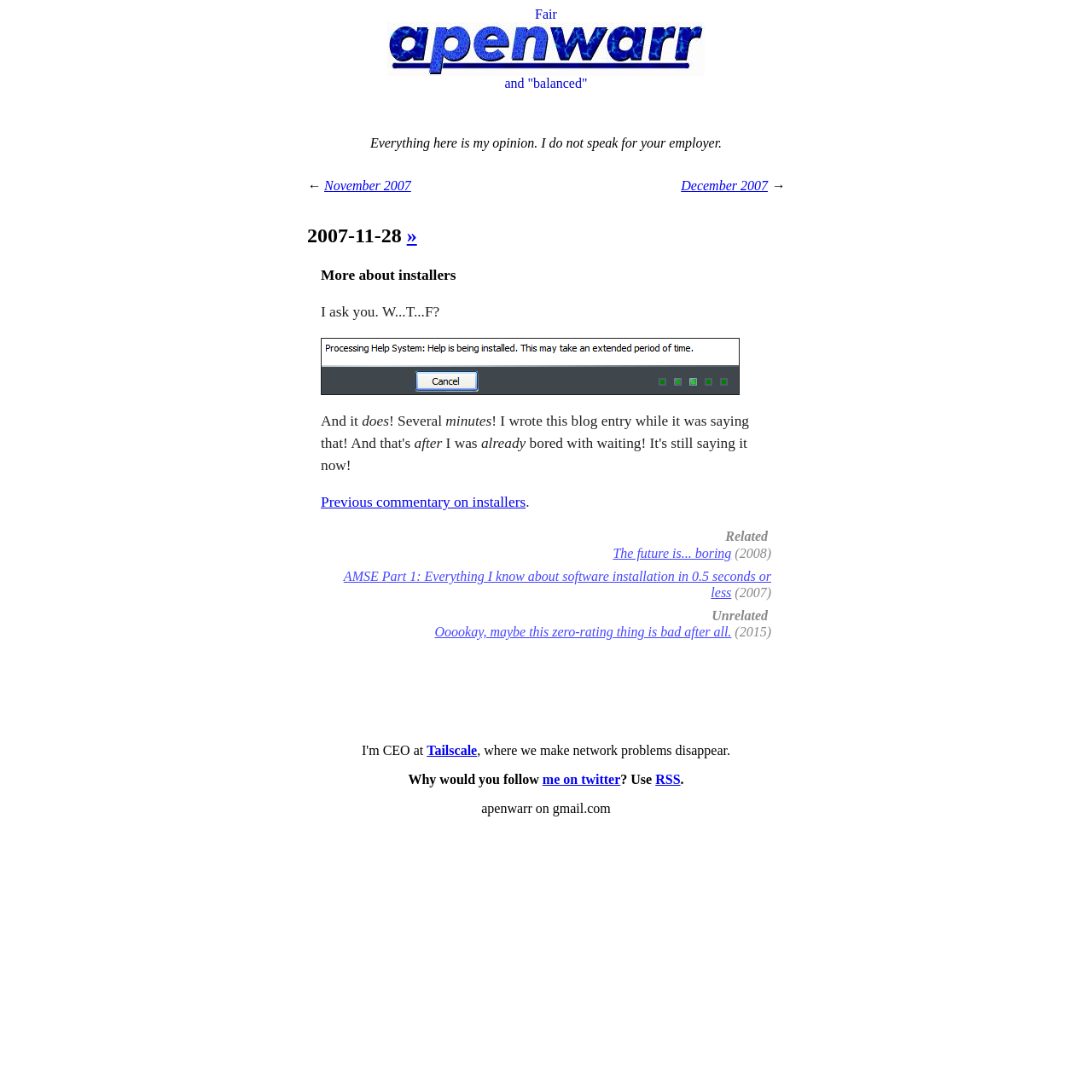Kindly determine the bounding box coordinates of the area that needs to be clicked to fulfill this instruction: "Click on the link to RSS".

[0.6, 0.707, 0.623, 0.72]